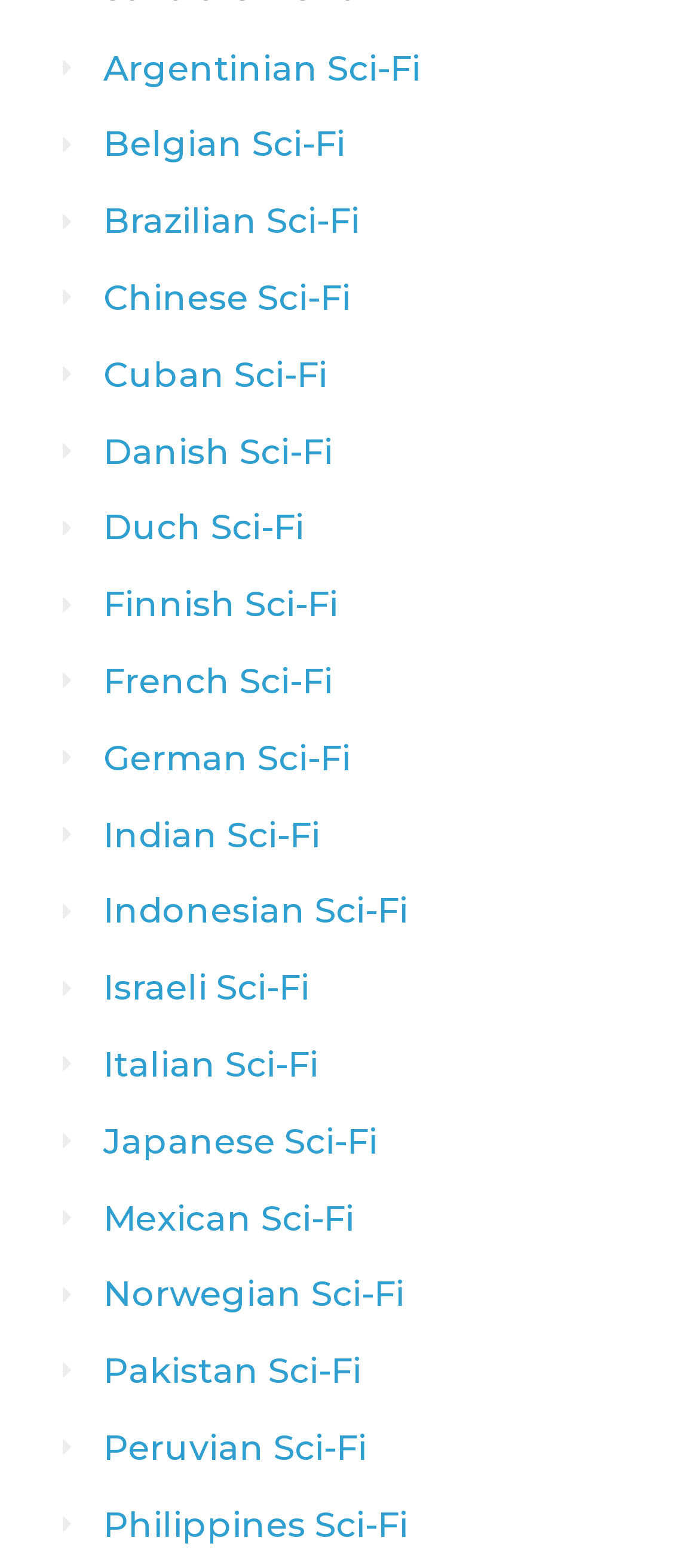Please determine the bounding box coordinates of the element to click on in order to accomplish the following task: "Browse Japanese Sci-Fi". Ensure the coordinates are four float numbers ranging from 0 to 1, i.e., [left, top, right, bottom].

[0.09, 0.711, 0.54, 0.744]